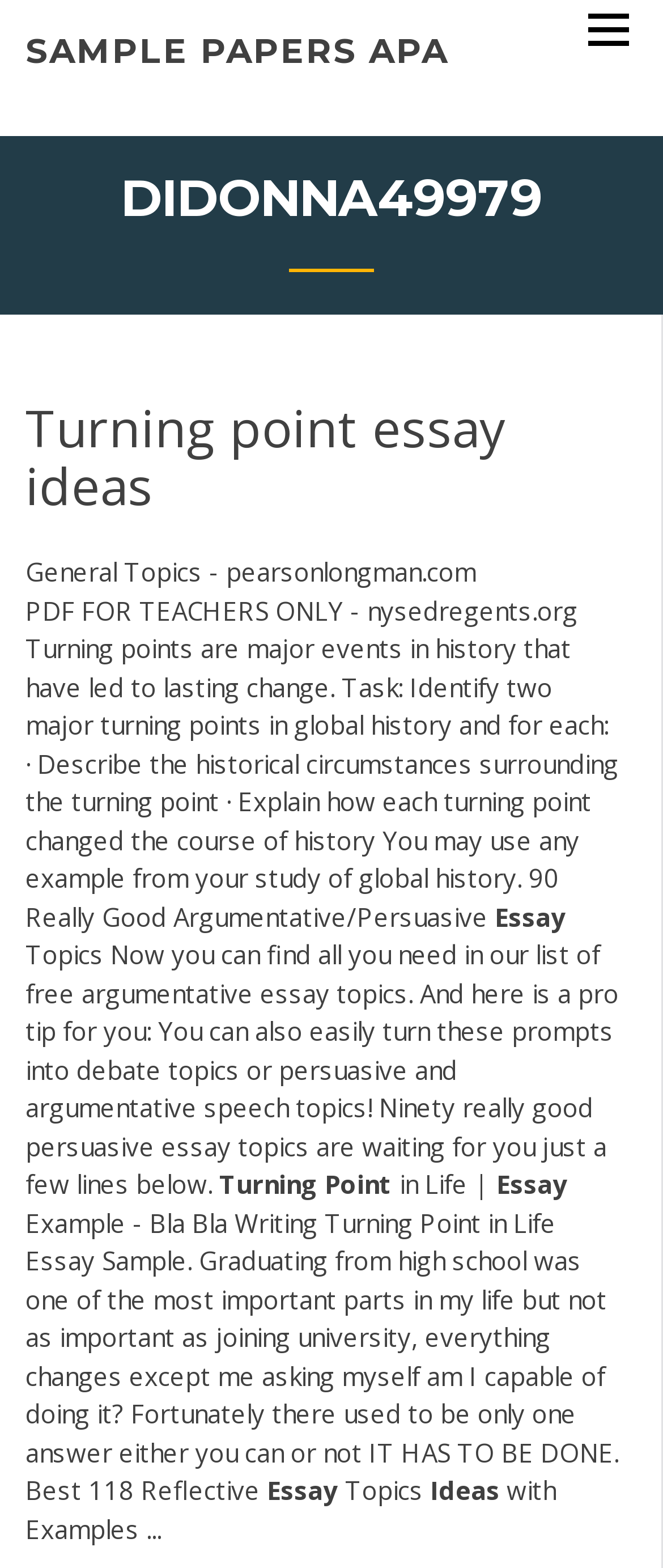Provide a brief response to the question below using one word or phrase:
What is the task described in the webpage?

Identify two major turning points in global history